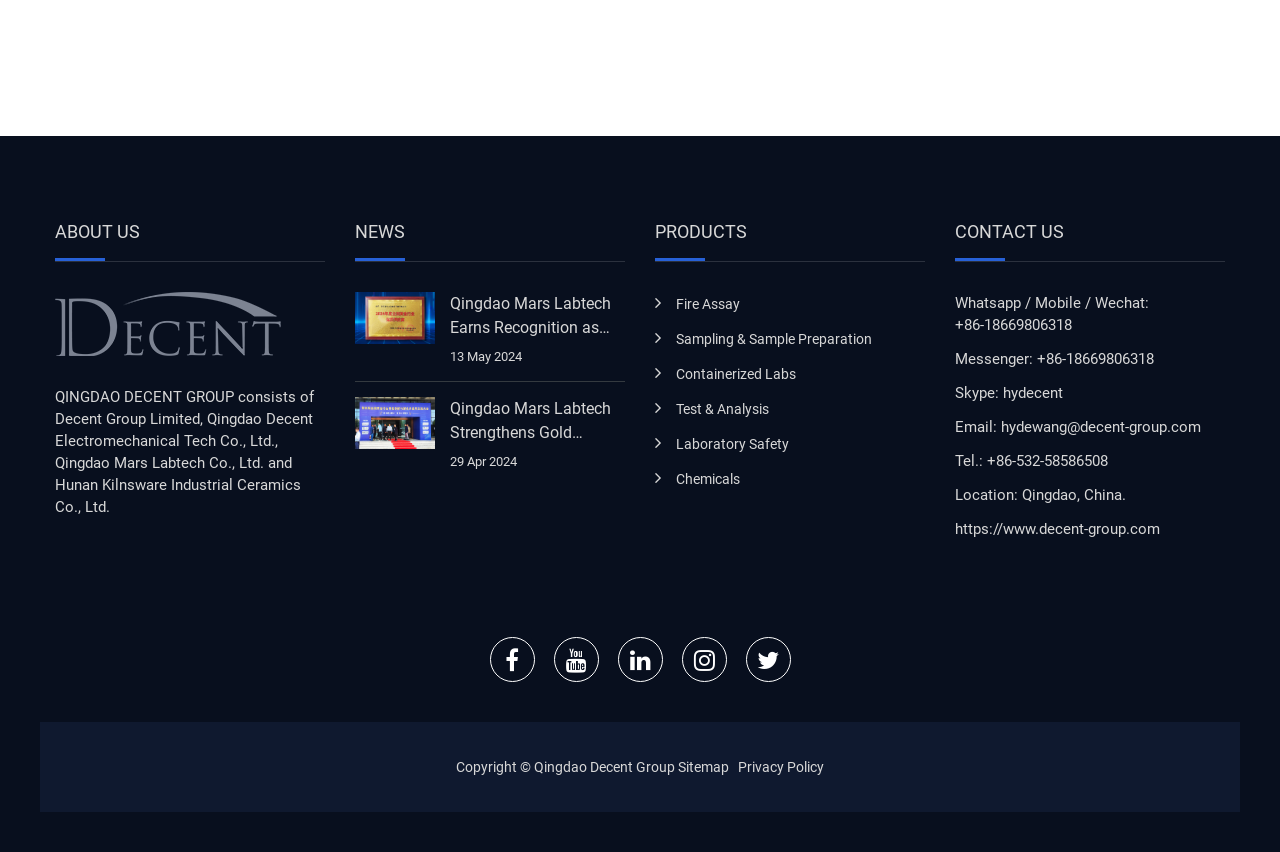Find the bounding box coordinates for the area that should be clicked to accomplish the instruction: "View the products page".

[0.512, 0.254, 0.723, 0.308]